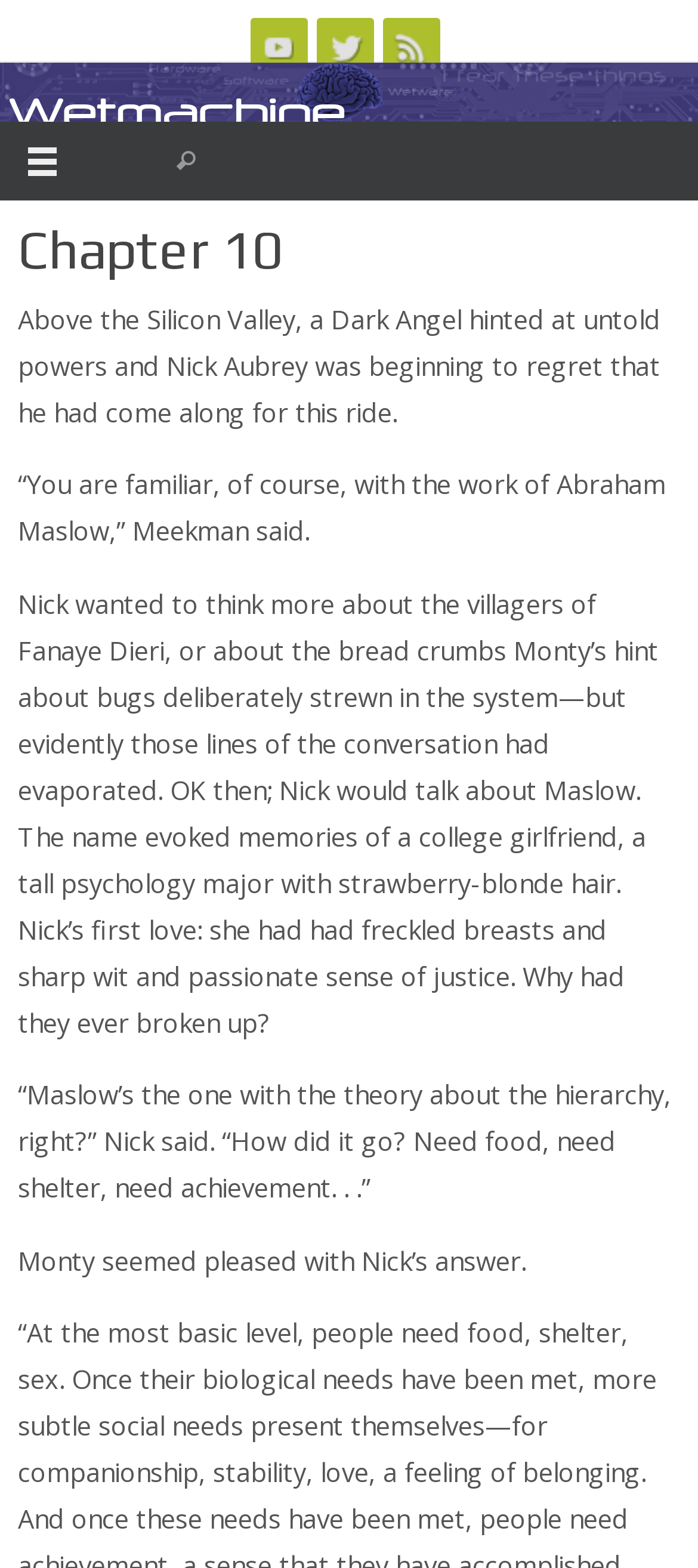Who is the main character in the story?
Using the image, give a concise answer in the form of a single word or short phrase.

Nick Aubrey